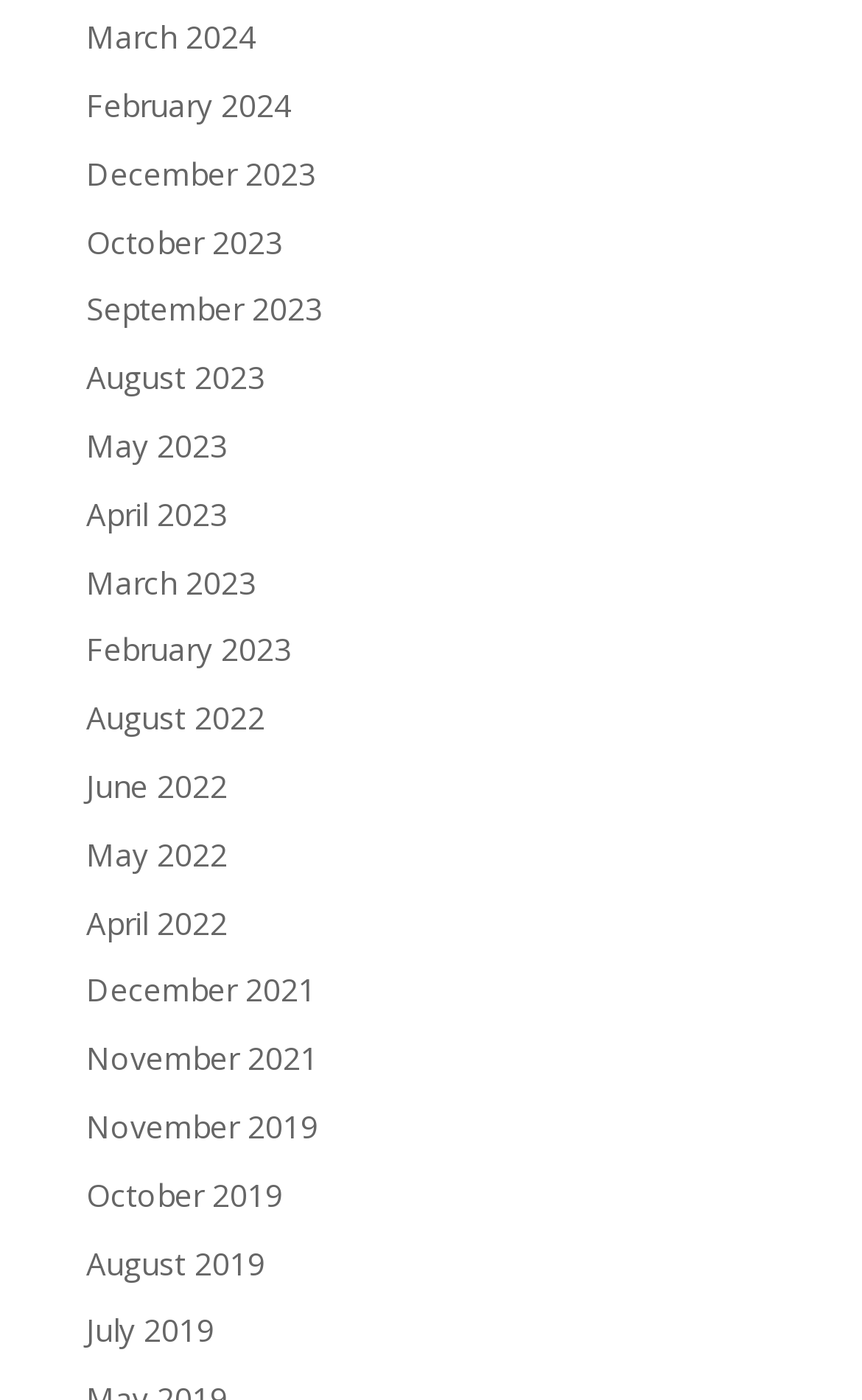Determine the bounding box coordinates in the format (top-left x, top-left y, bottom-right x, bottom-right y). Ensure all values are floating point numbers between 0 and 1. Identify the bounding box of the UI element described by: March 2023

[0.1, 0.4, 0.297, 0.43]